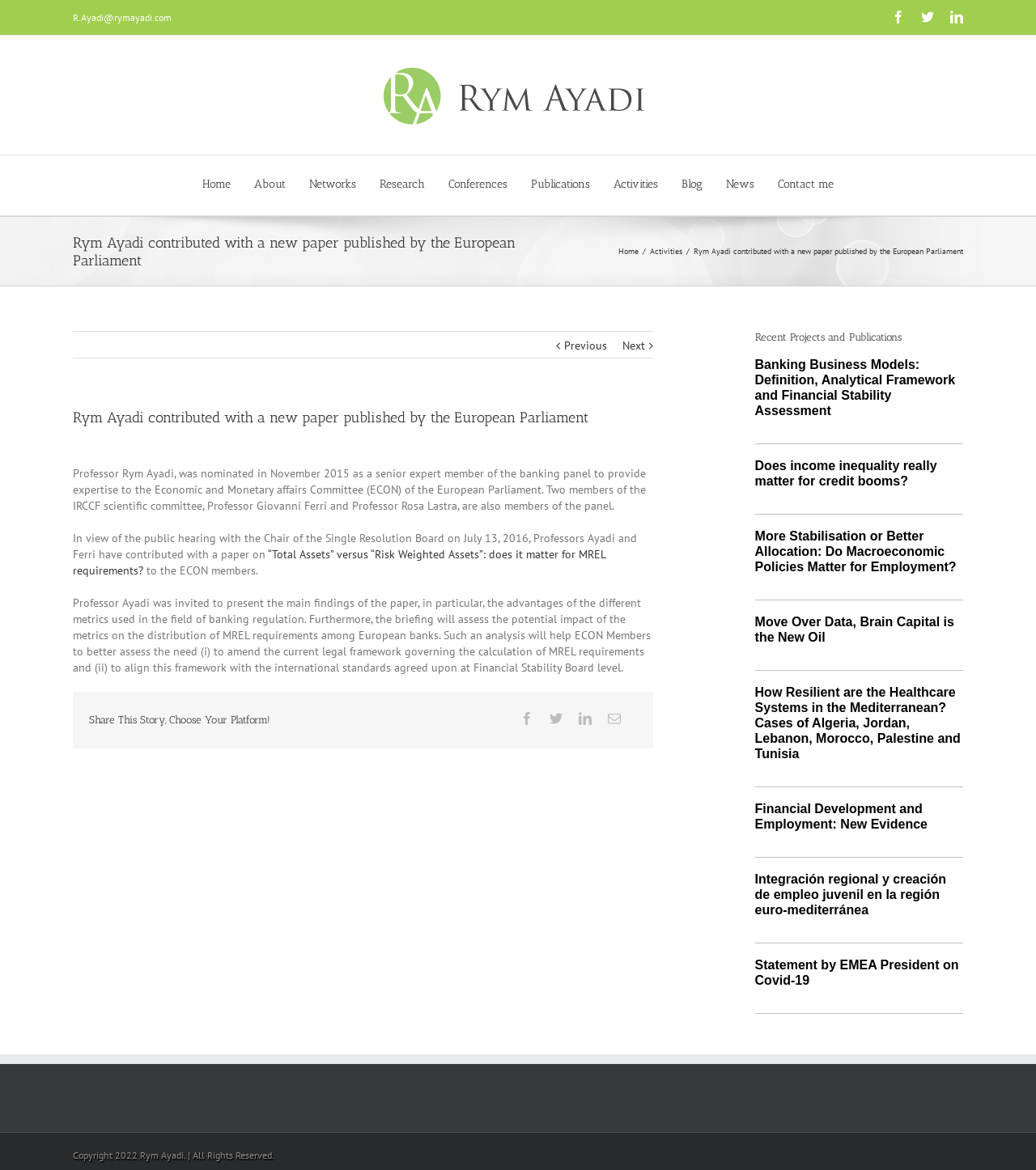Based on what you see in the screenshot, provide a thorough answer to this question: How many social media platforms are available to share the story?

The answer can be found in the layout table element with the heading 'Share This Story, Choose Your Platform!' which contains 4 link elements representing different social media platforms.